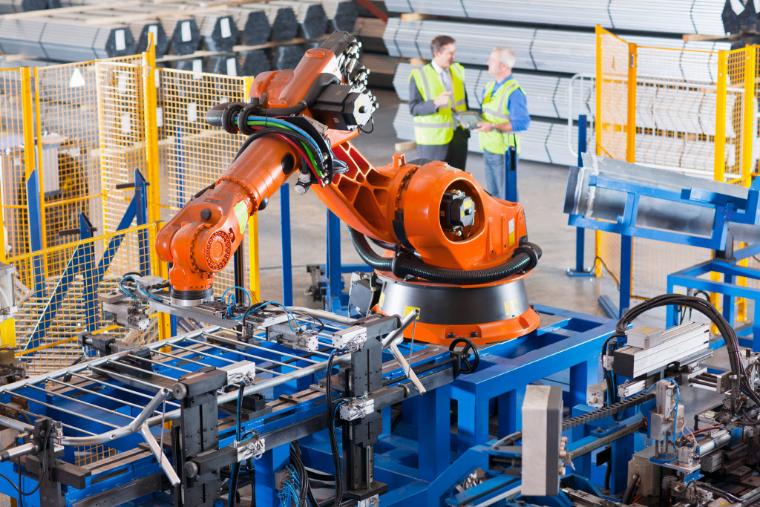Explain the image in a detailed and thorough manner.

In a modern manufacturing plant, the integration of advanced technology is evident as a robotic arm efficiently controls machinery, showcasing the evolution of automation in industrial processes. The vibrant orange robotic arm, prominently featured in the foreground, works alongside a complex system of machinery designed for precision and efficiency. In the background, two workers, dressed in safety vests, engage in a discussion, highlighting the collaboration between human oversight and automated systems. This image encapsulates the key advancements in quality control and production optimization, where automation not only enhances accuracy and consistency but also allows for faster problem identification and resolution, ensuring high product standards and compliance with industry regulations. The scene reflects the transformative impact of technology on manufacturing, paving the way for improved operational practices and heightened product quality.